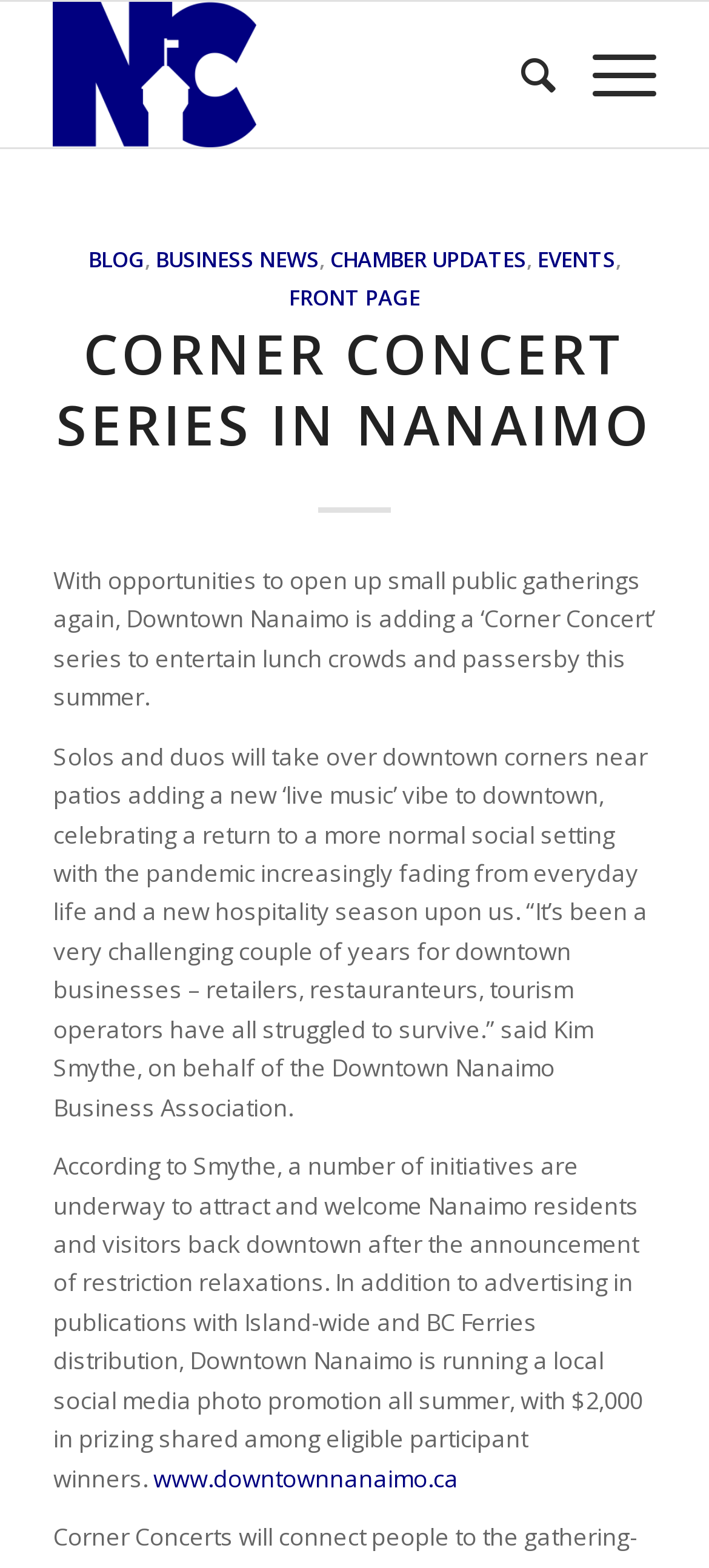Bounding box coordinates should be in the format (top-left x, top-left y, bottom-right x, bottom-right y) and all values should be floating point numbers between 0 and 1. Determine the bounding box coordinate for the UI element described as: Events

[0.758, 0.155, 0.868, 0.174]